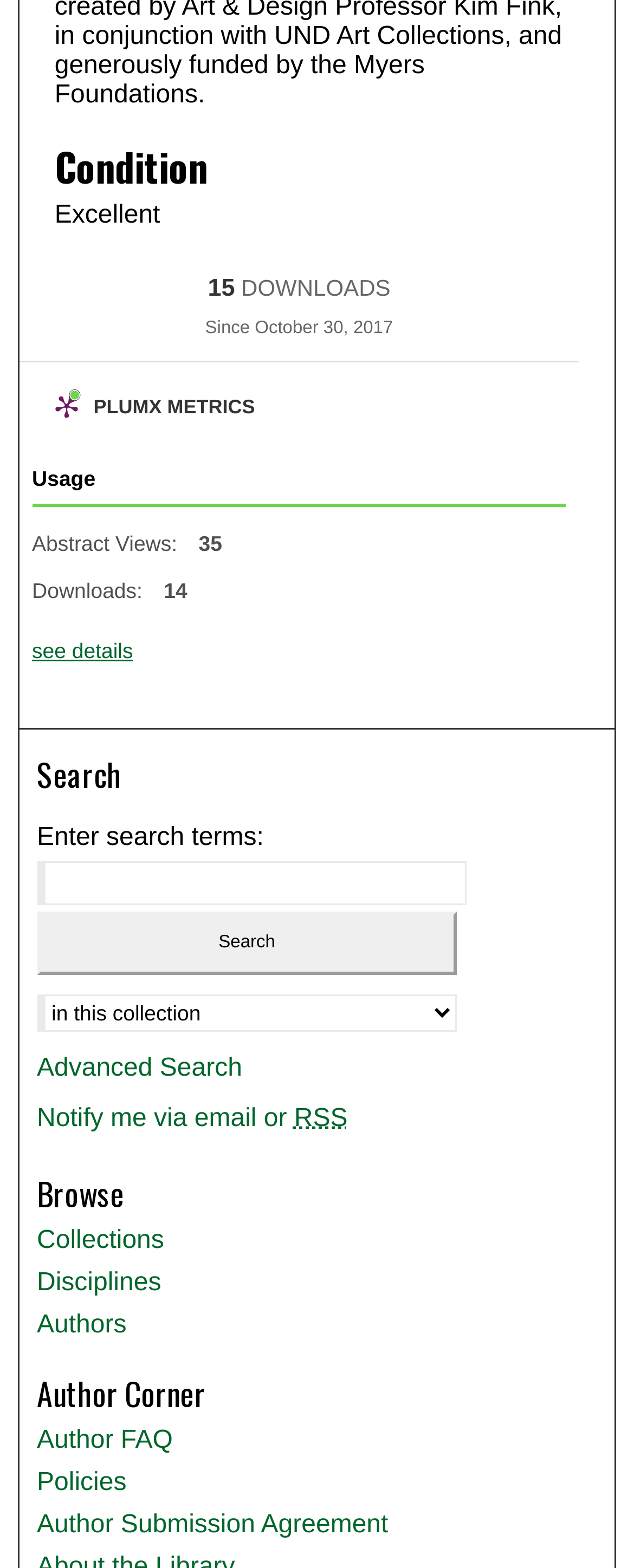Please determine the bounding box coordinates for the element with the description: "value="Search"".

[0.058, 0.582, 0.721, 0.622]